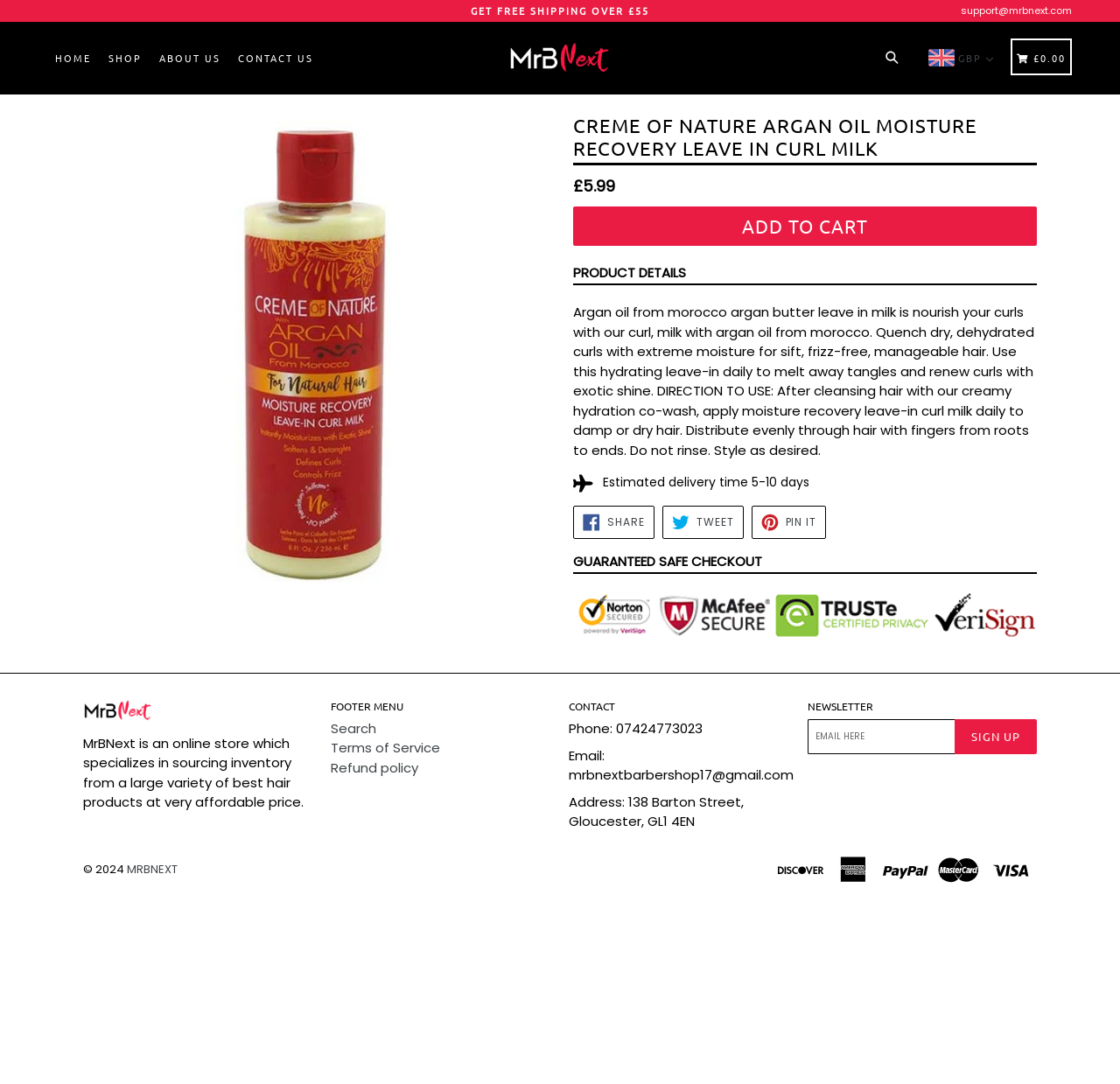Please find the bounding box coordinates of the element that needs to be clicked to perform the following instruction: "Share on Facebook". The bounding box coordinates should be four float numbers between 0 and 1, represented as [left, top, right, bottom].

[0.512, 0.466, 0.584, 0.497]